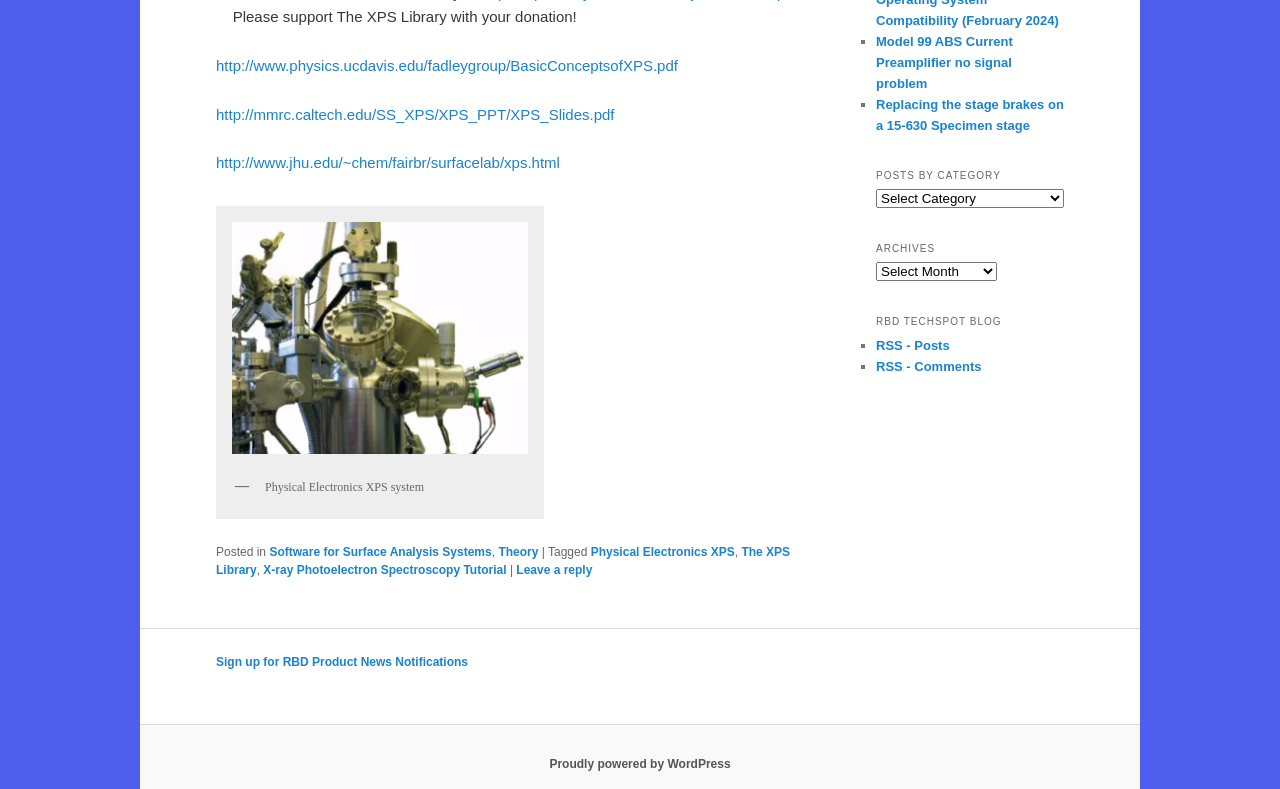Using details from the image, please answer the following question comprehensively:
What is the purpose of the 'Sign up for RBD Product News Notifications' link?

The link is located in a section with a complementary role, which suggests that it is not a main content element, but rather a secondary element that allows users to subscribe to news notifications from RBD Products.